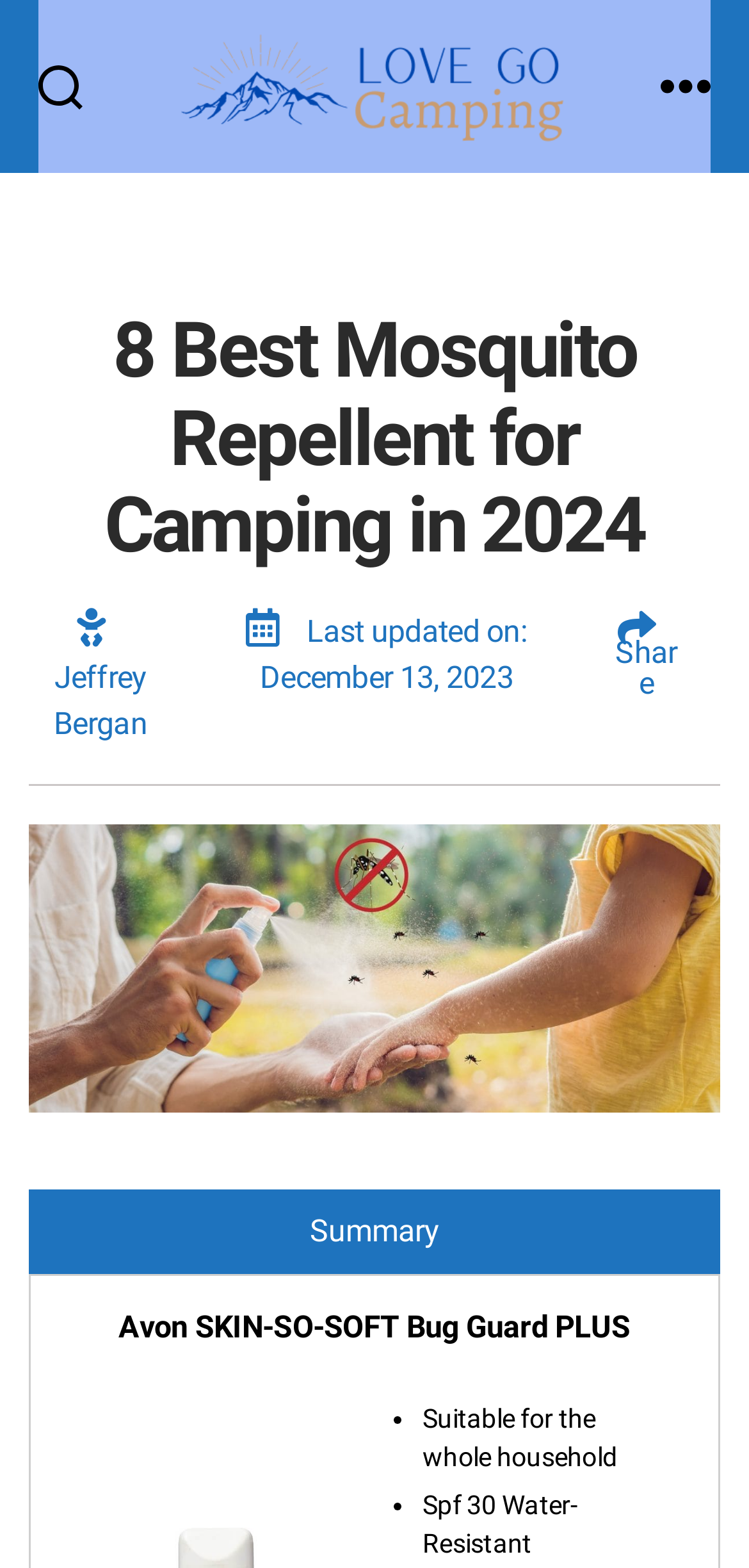Provide a short answer using a single word or phrase for the following question: 
What is a feature of the Avon SKIN-SO-SOFT Bug Guard PLUS?

Spf 30 Water-Resistant